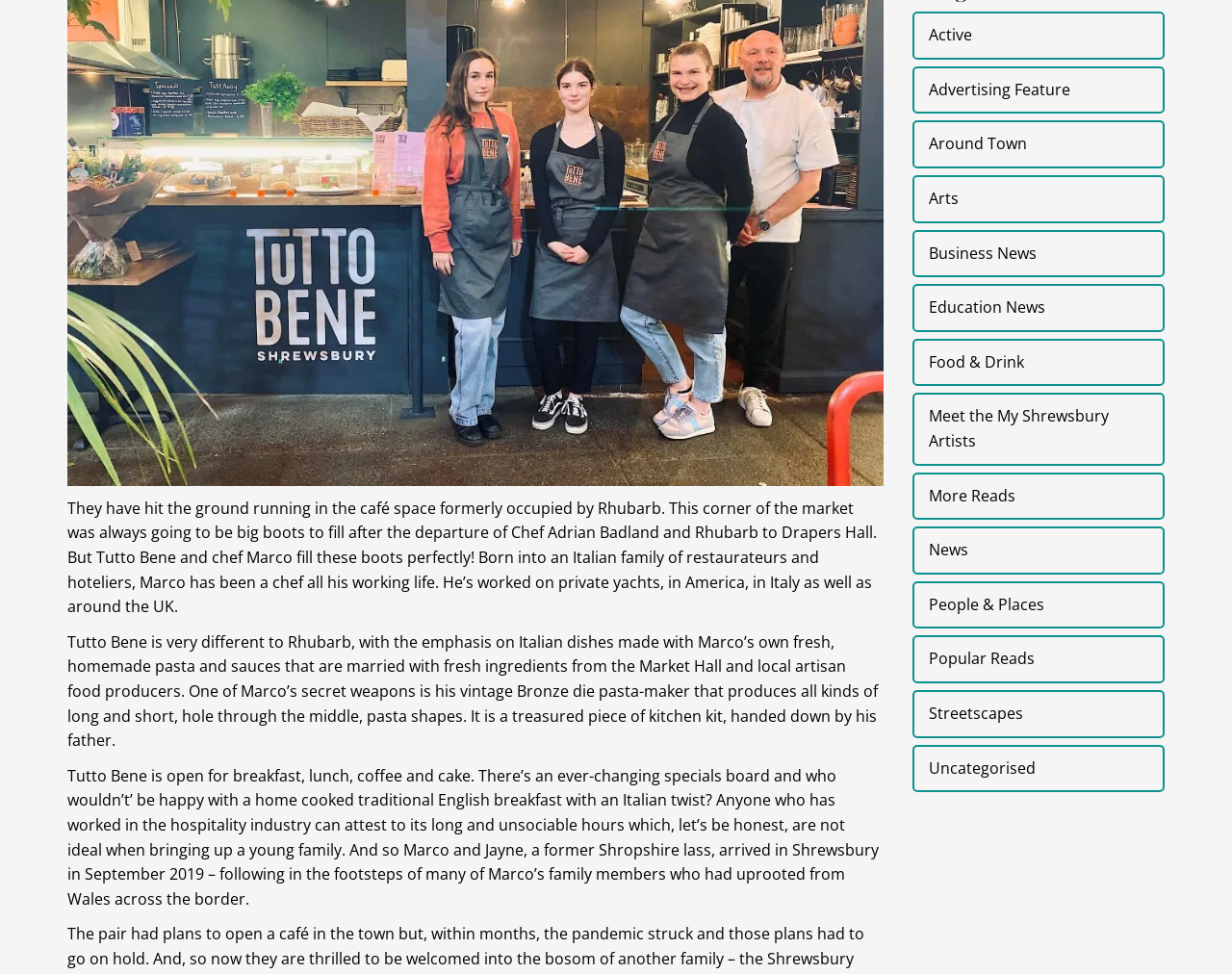Please identify the bounding box coordinates of the clickable area that will fulfill the following instruction: "Explore Food & Drink". The coordinates should be in the format of four float numbers between 0 and 1, i.e., [left, top, right, bottom].

[0.74, 0.348, 0.945, 0.397]